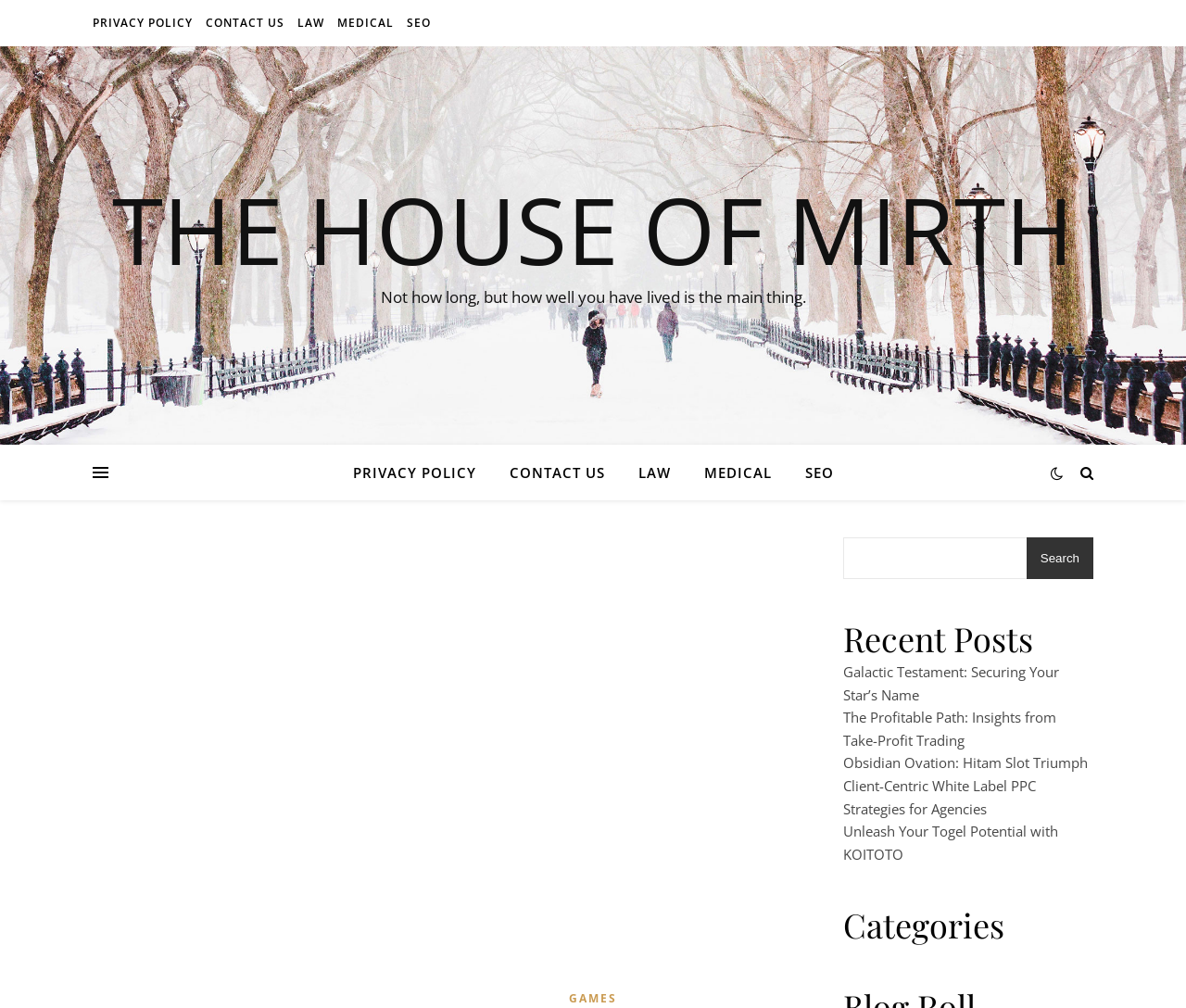Please find the bounding box coordinates of the clickable region needed to complete the following instruction: "Contact us". The bounding box coordinates must consist of four float numbers between 0 and 1, i.e., [left, top, right, bottom].

[0.17, 0.0, 0.244, 0.046]